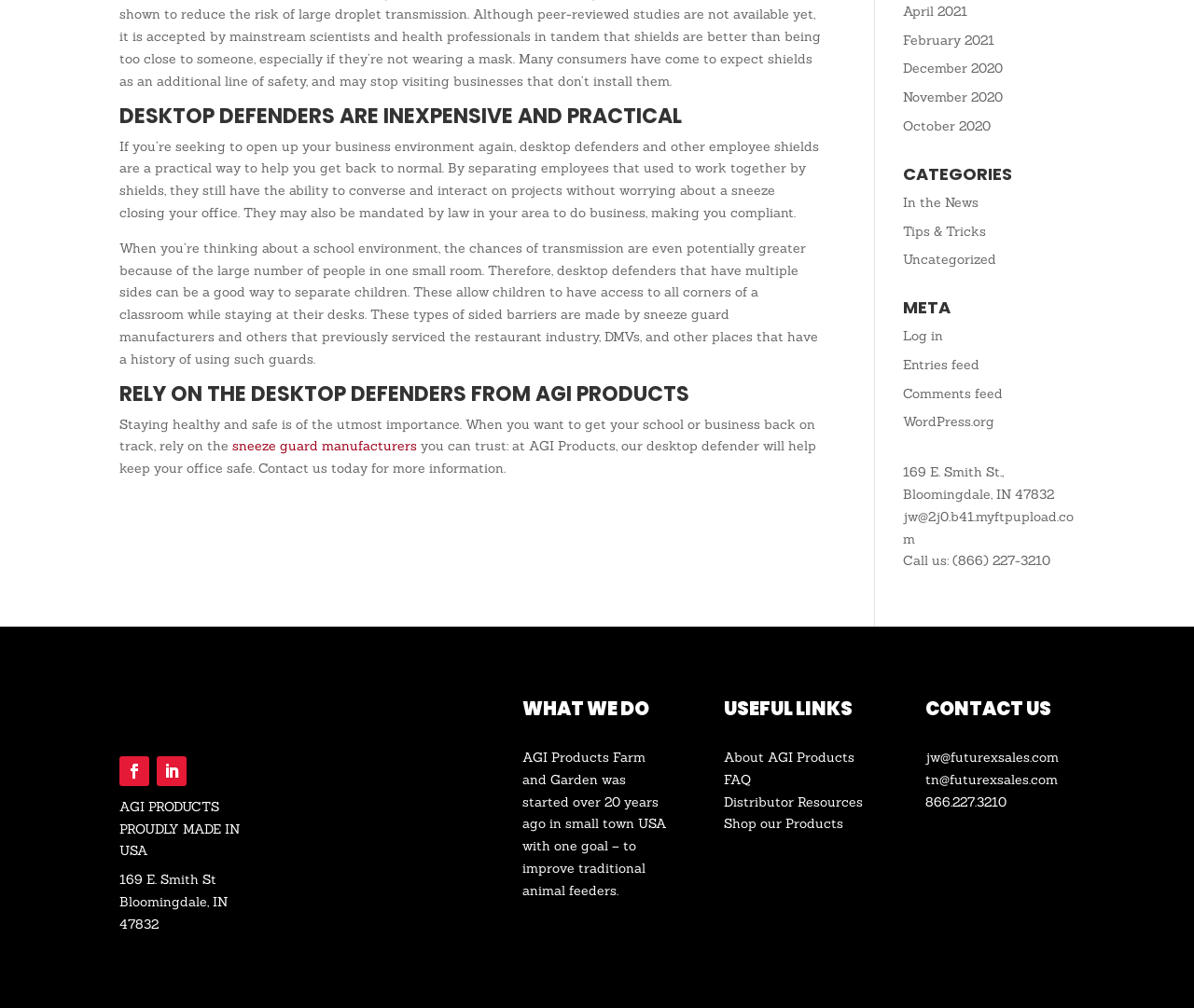Pinpoint the bounding box coordinates of the clickable element to carry out the following instruction: "Log in."

[0.756, 0.325, 0.79, 0.341]